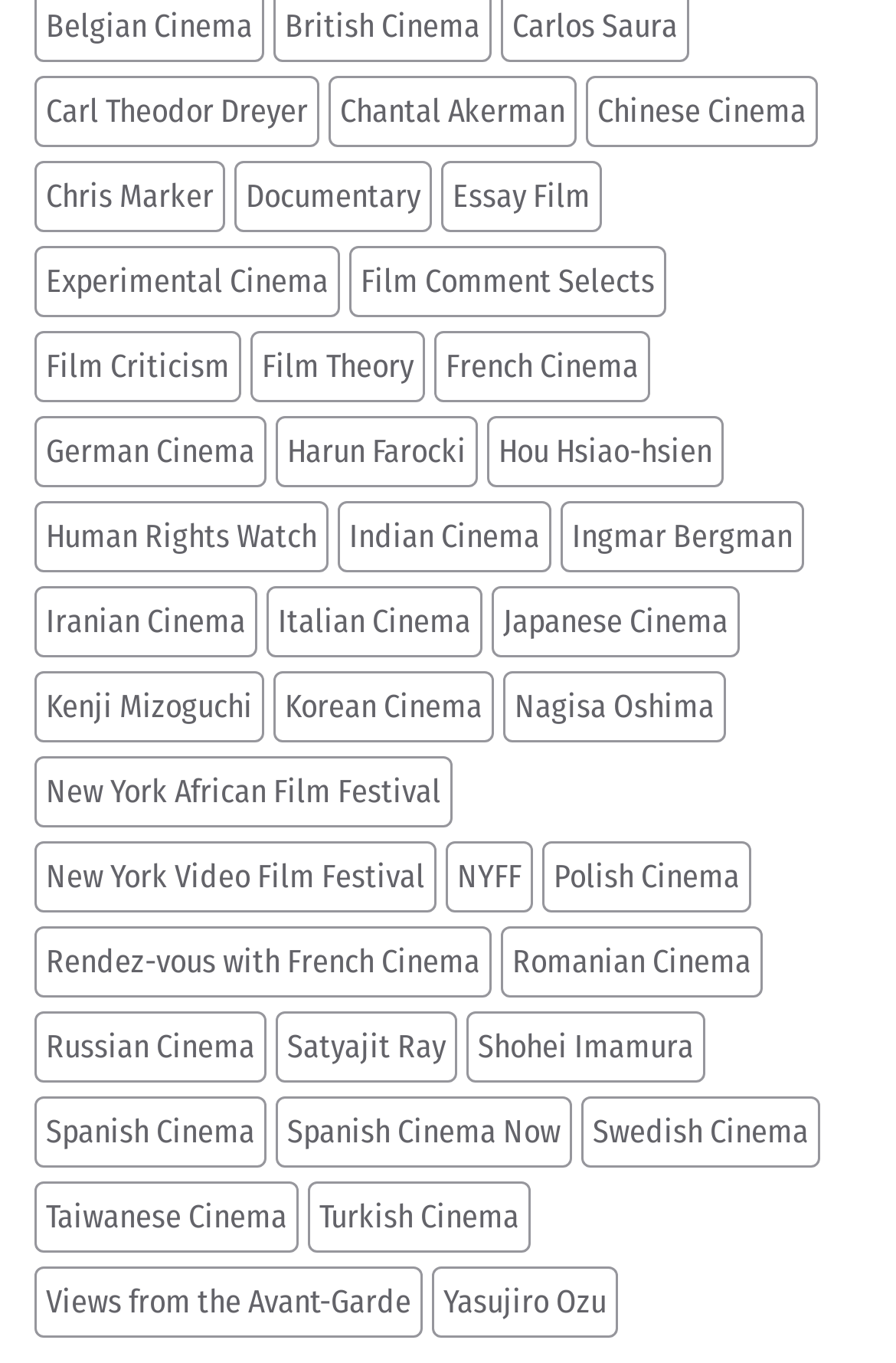Using the webpage screenshot and the element description alt="pets", determine the bounding box coordinates. Specify the coordinates in the format (top-left x, top-left y, bottom-right x, bottom-right y) with values ranging from 0 to 1.

None